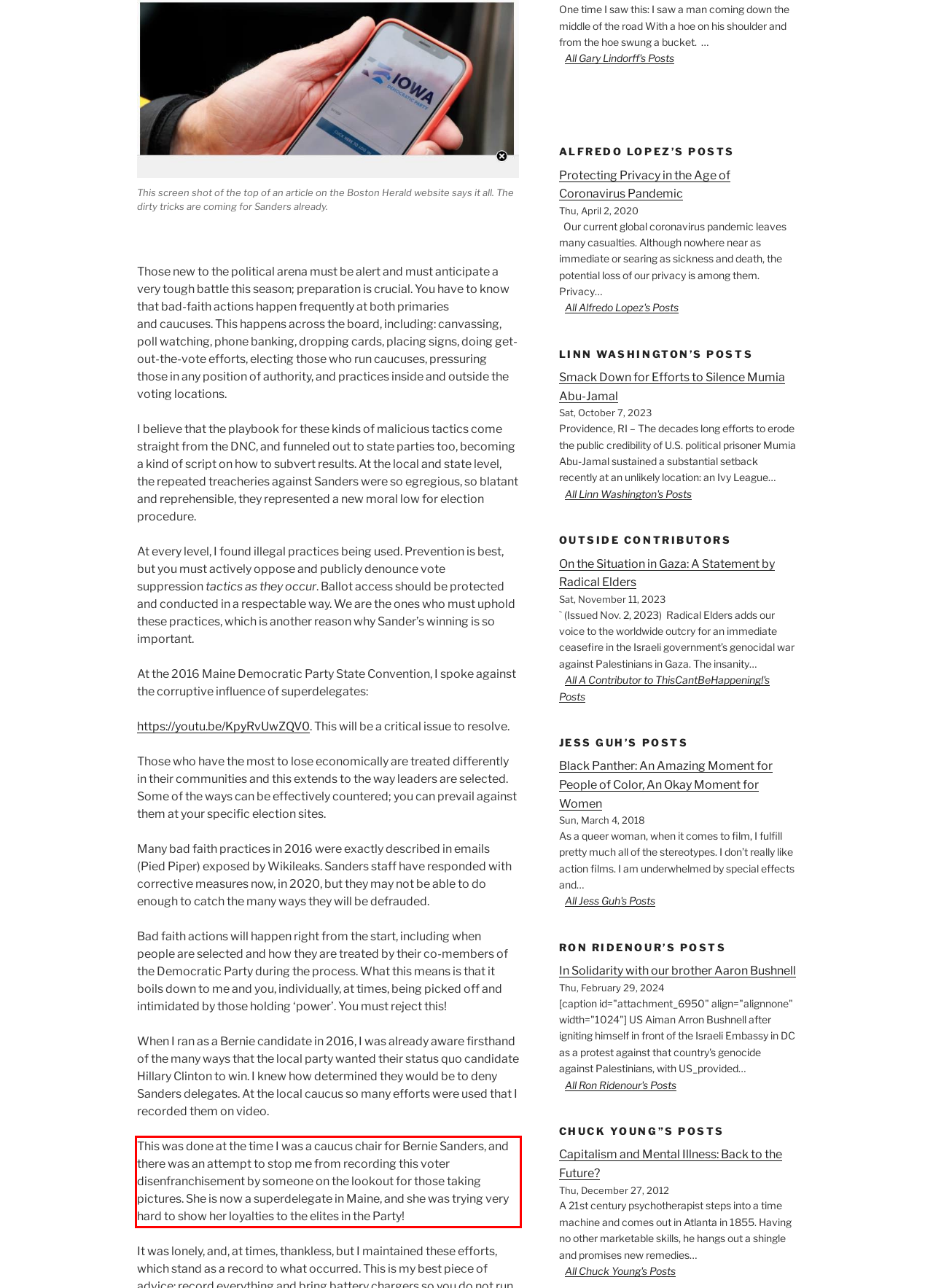Your task is to recognize and extract the text content from the UI element enclosed in the red bounding box on the webpage screenshot.

This was done at the time I was a caucus chair for Bernie Sanders, and there was an attempt to stop me from recording this voter disenfranchisement by someone on the lookout for those taking pictures. She is now a superdelegate in Maine, and she was trying very hard to show her loyalties to the elites in the Party!